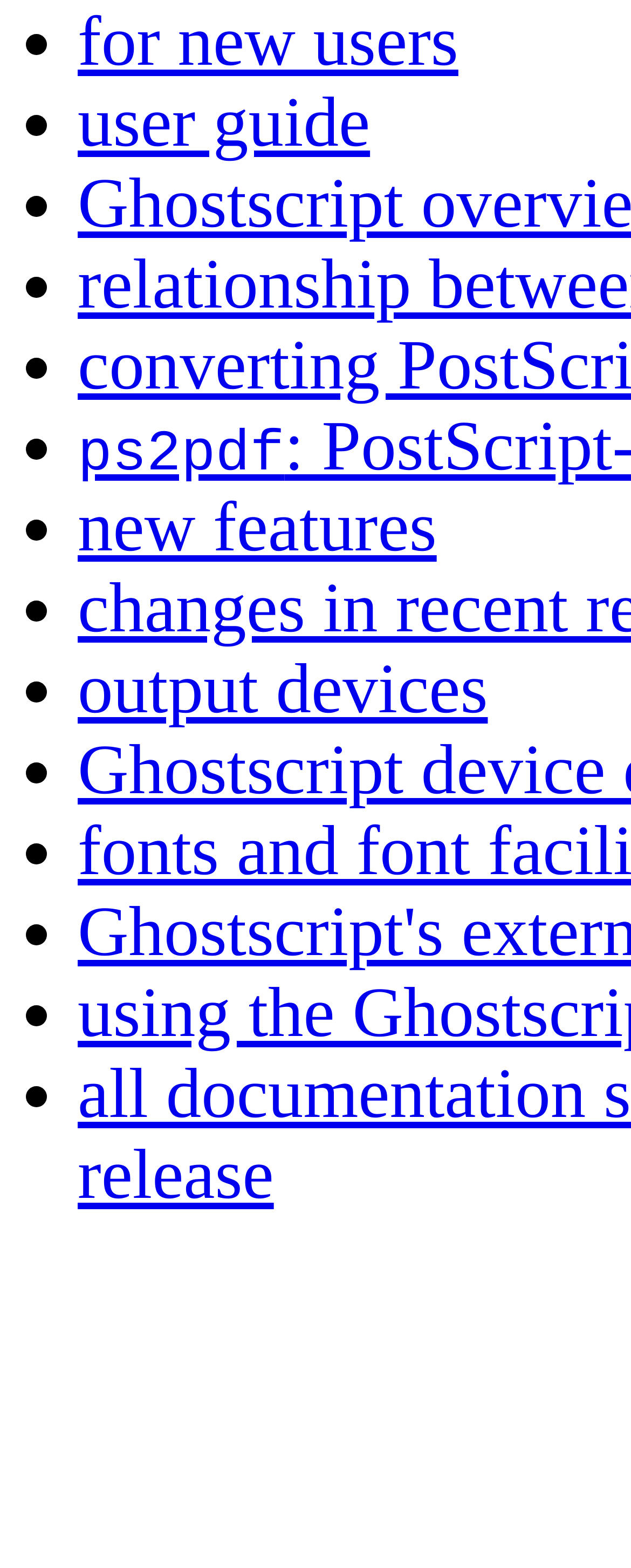Using the description: "Post a Followup", identify the bounding box of the corresponding UI element in the screenshot.

None